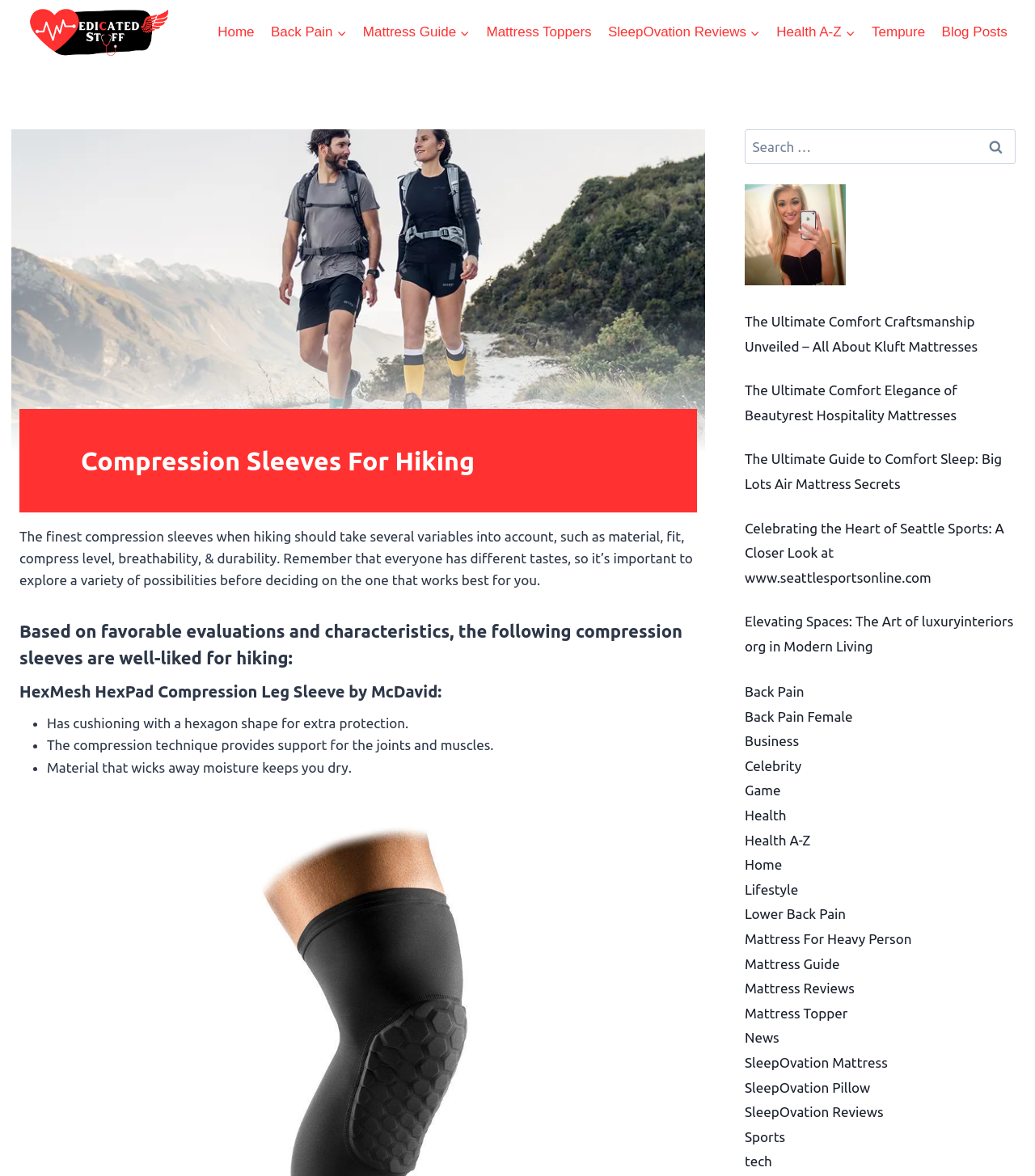Identify the bounding box coordinates of the section to be clicked to complete the task described by the following instruction: "Click on the 'Back Pain' link". The coordinates should be four float numbers between 0 and 1, formatted as [left, top, right, bottom].

[0.254, 0.011, 0.343, 0.044]